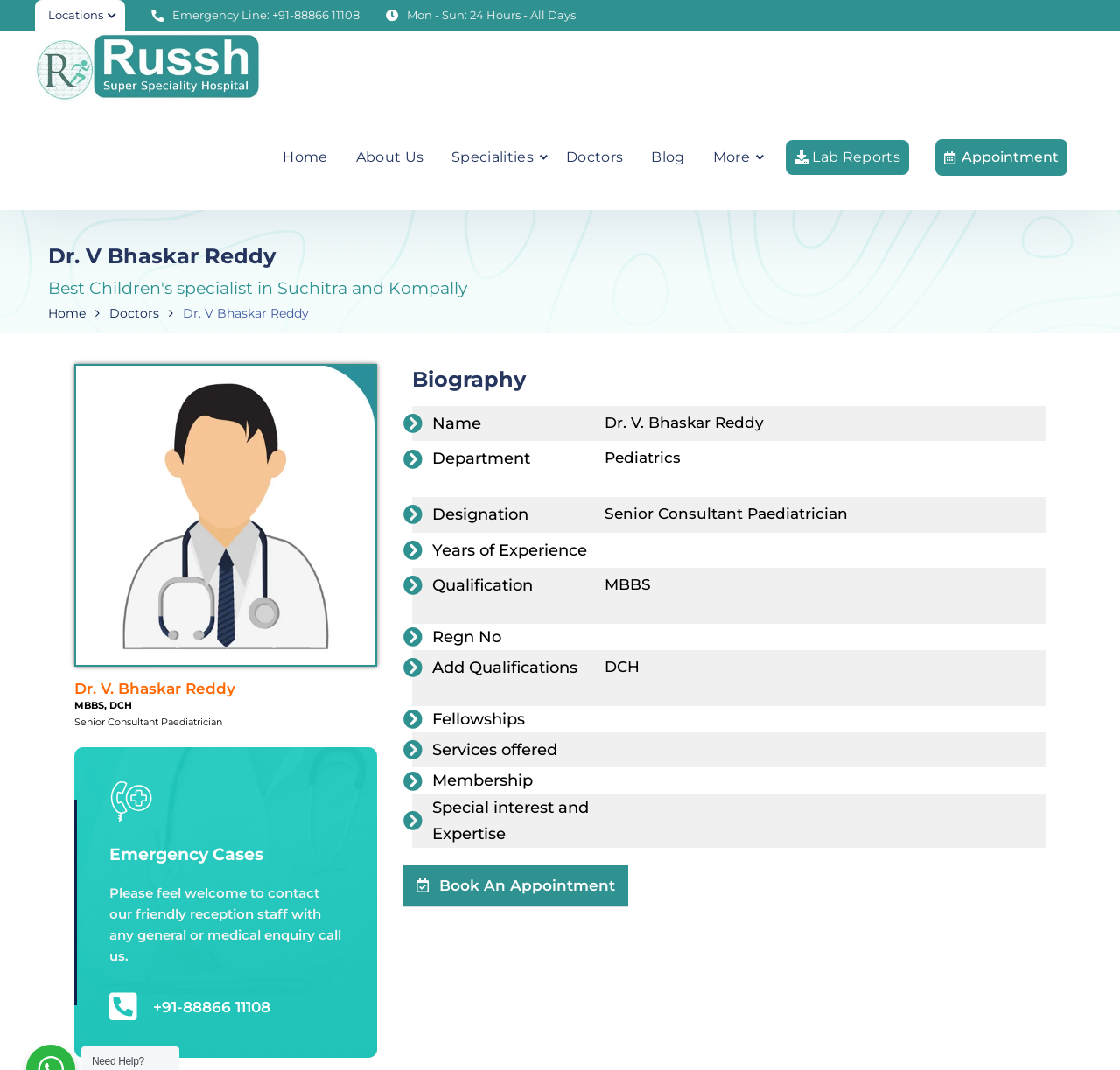Using the element description: "Dr. V. Bhaskar Reddy", determine the bounding box coordinates for the specified UI element. The coordinates should be four float numbers between 0 and 1, [left, top, right, bottom].

[0.066, 0.636, 0.21, 0.652]